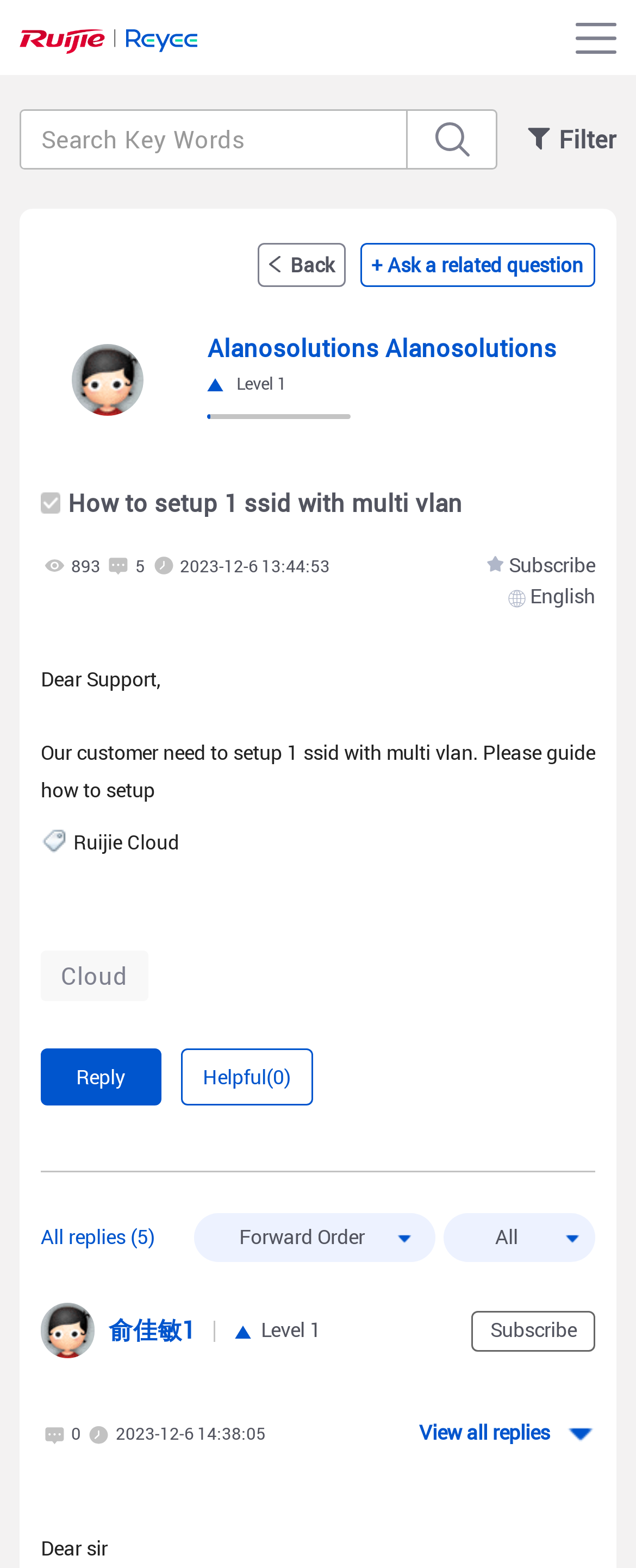Please provide a one-word or phrase answer to the question: 
What is the topic of the original question?

Setup 1 ssid with multi vlan